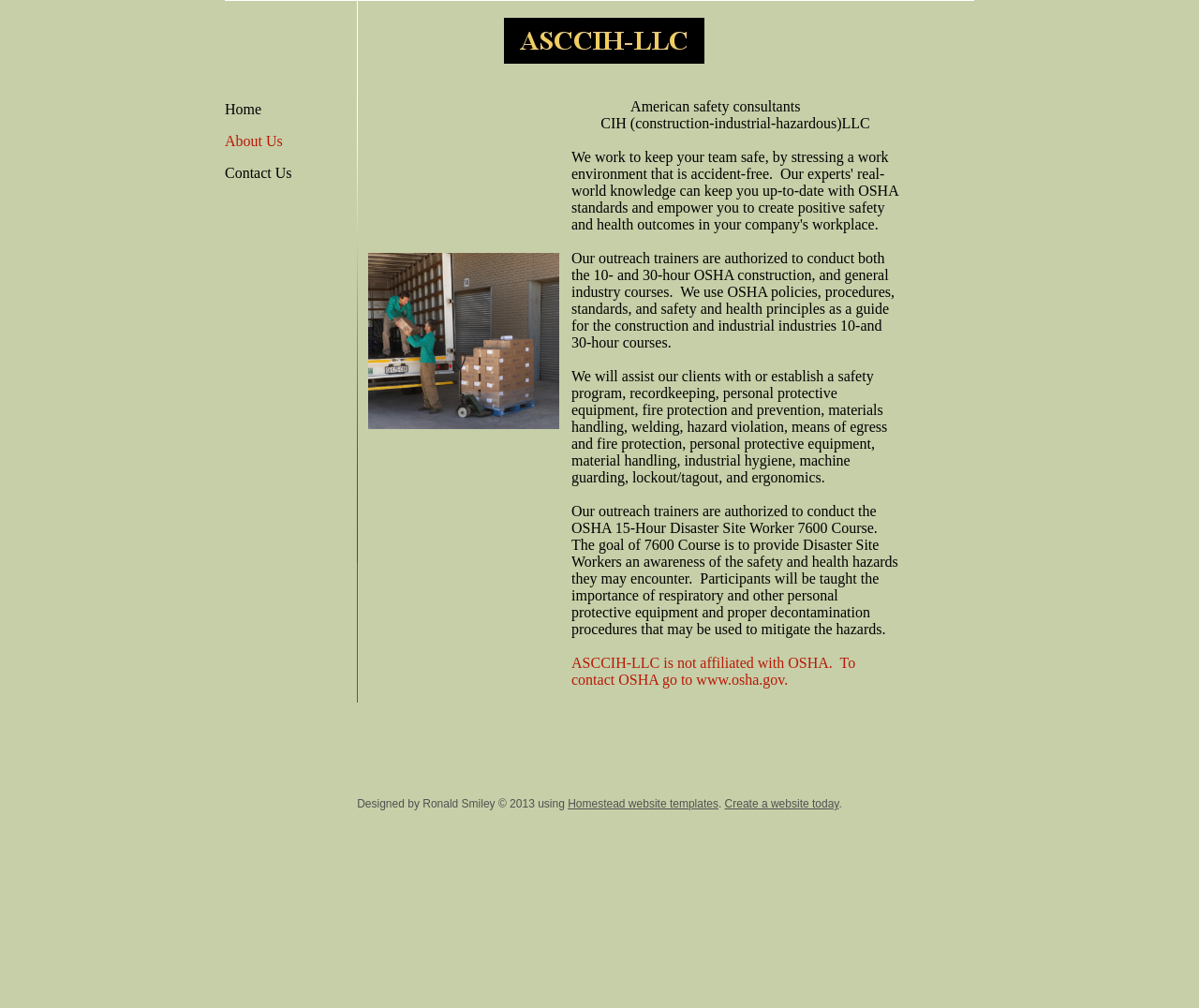Given the description "Homestead website templates", determine the bounding box of the corresponding UI element.

[0.474, 0.791, 0.599, 0.804]